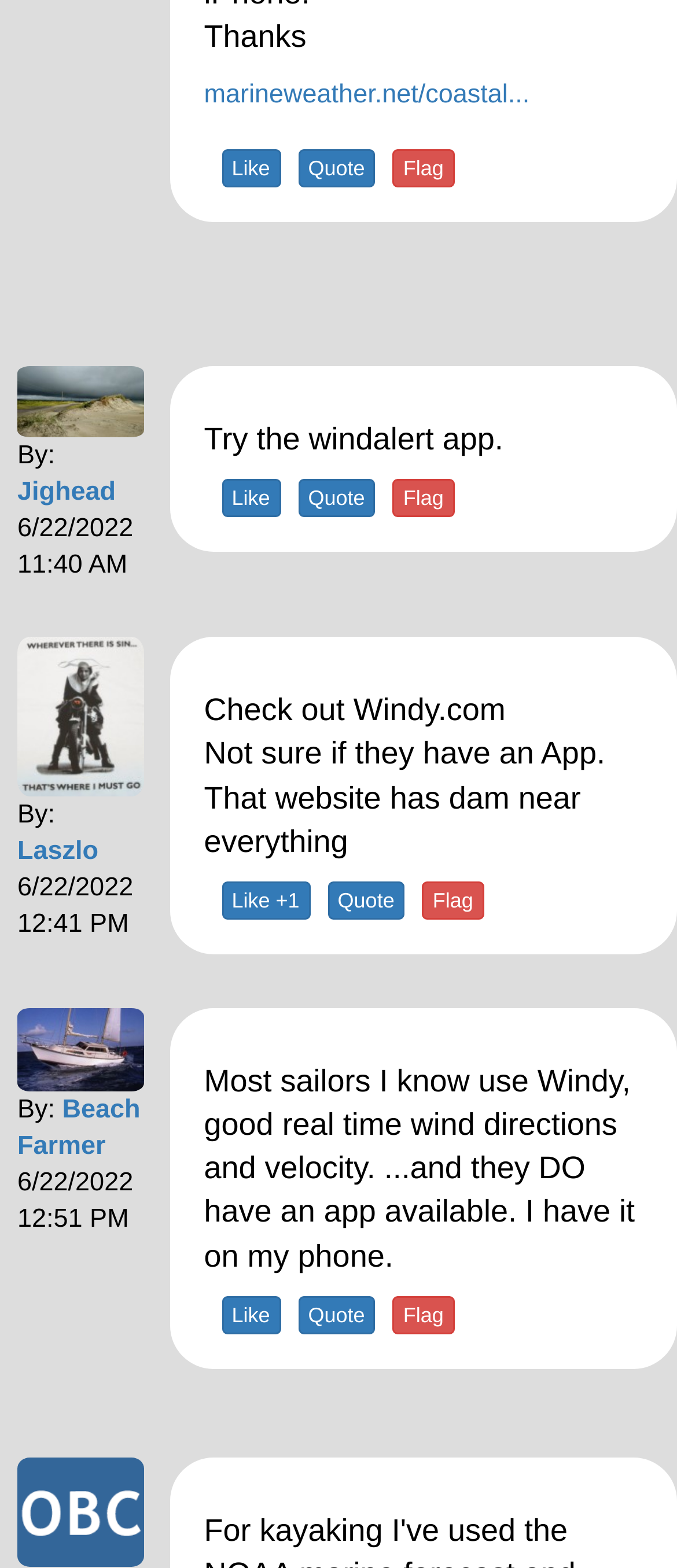Please locate the bounding box coordinates for the element that should be clicked to achieve the following instruction: "Click on the link to marineweather.net". Ensure the coordinates are given as four float numbers between 0 and 1, i.e., [left, top, right, bottom].

[0.301, 0.051, 0.782, 0.07]